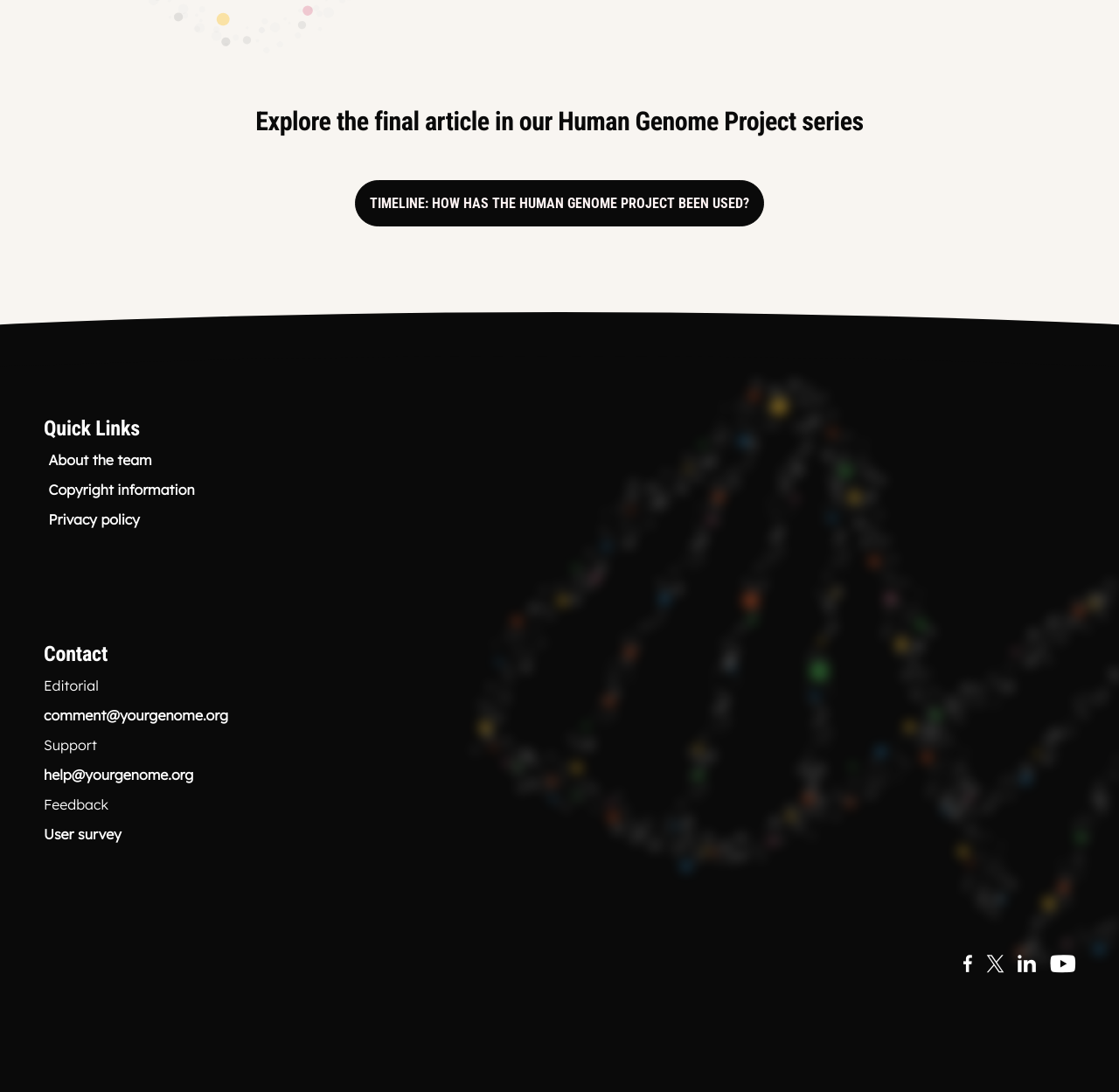Please study the image and answer the question comprehensively:
How can users contact the editorial team?

The webpage provides an email address 'comment@yourgenome.org' under the 'Contact' section which suggests that users can contact the editorial team via email.